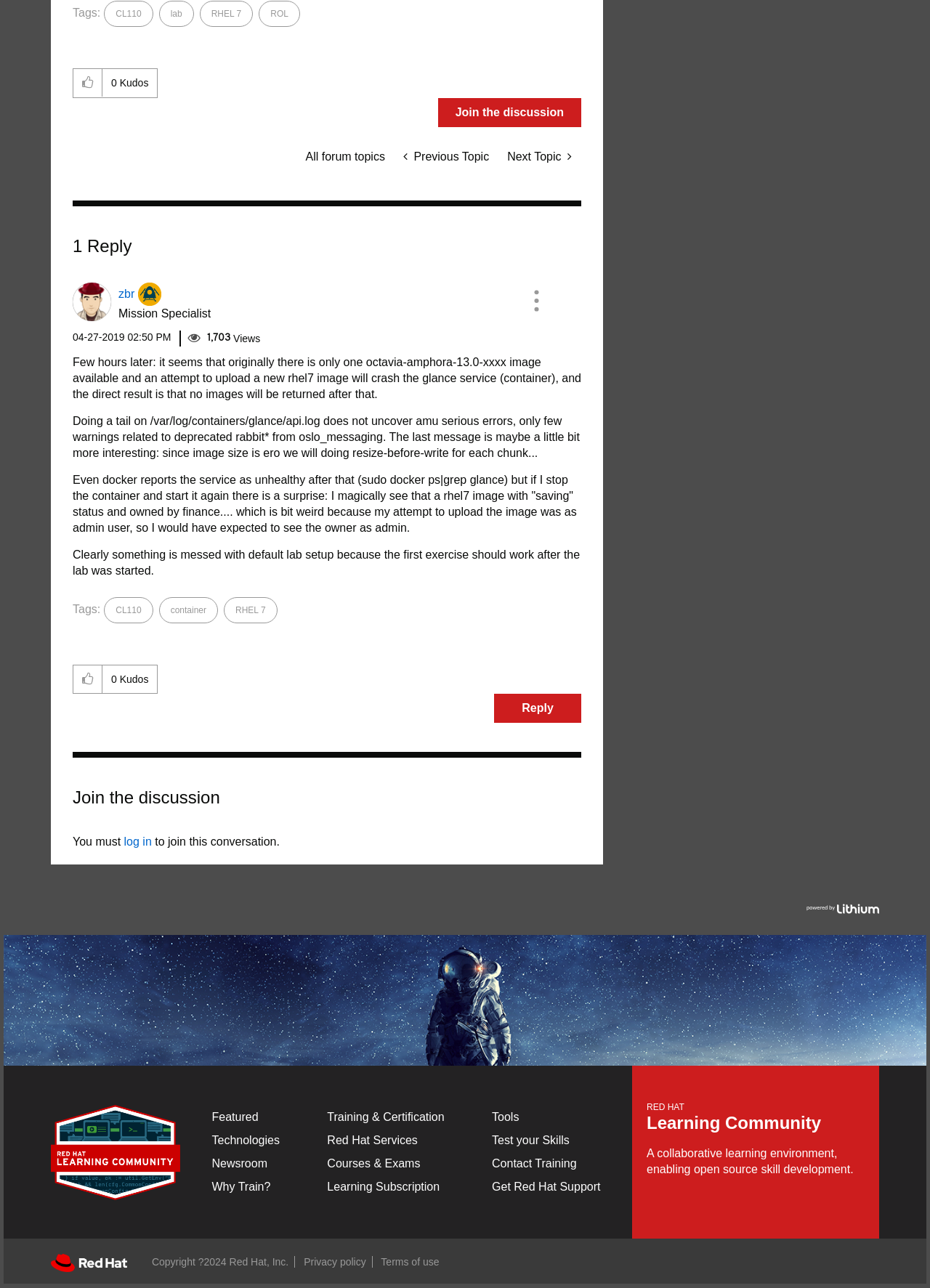Please use the details from the image to answer the following question comprehensively:
What is the status of the image uploaded by the user?

The status of the image uploaded by the user is 'saving', which is mentioned in the text of the discussion.